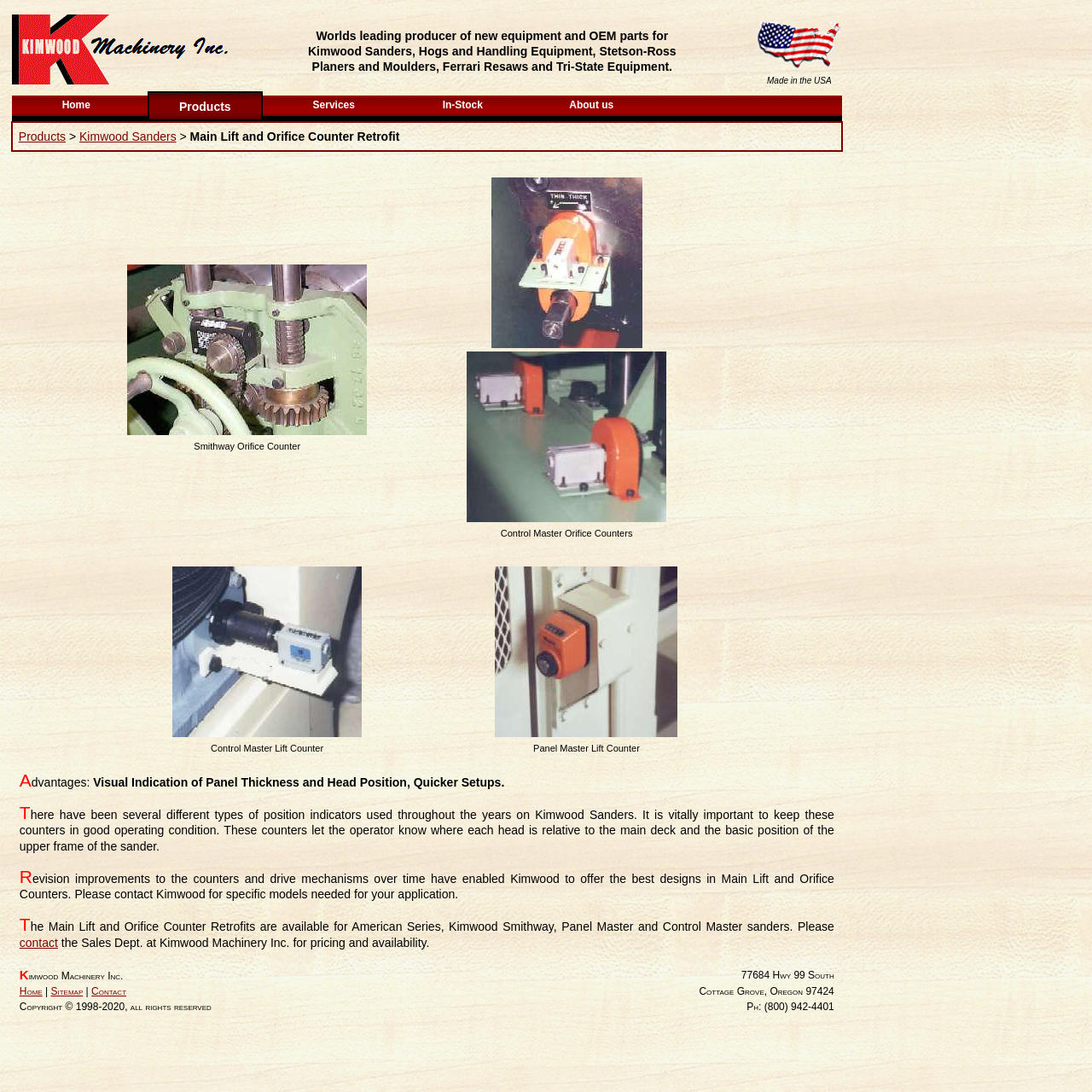From the details in the image, provide a thorough response to the question: What is the contact information of Kimwood Machinery Inc.?

The contact information of Kimwood Machinery Inc. can be found in the footer section of the webpage, where the phone number and address are provided.